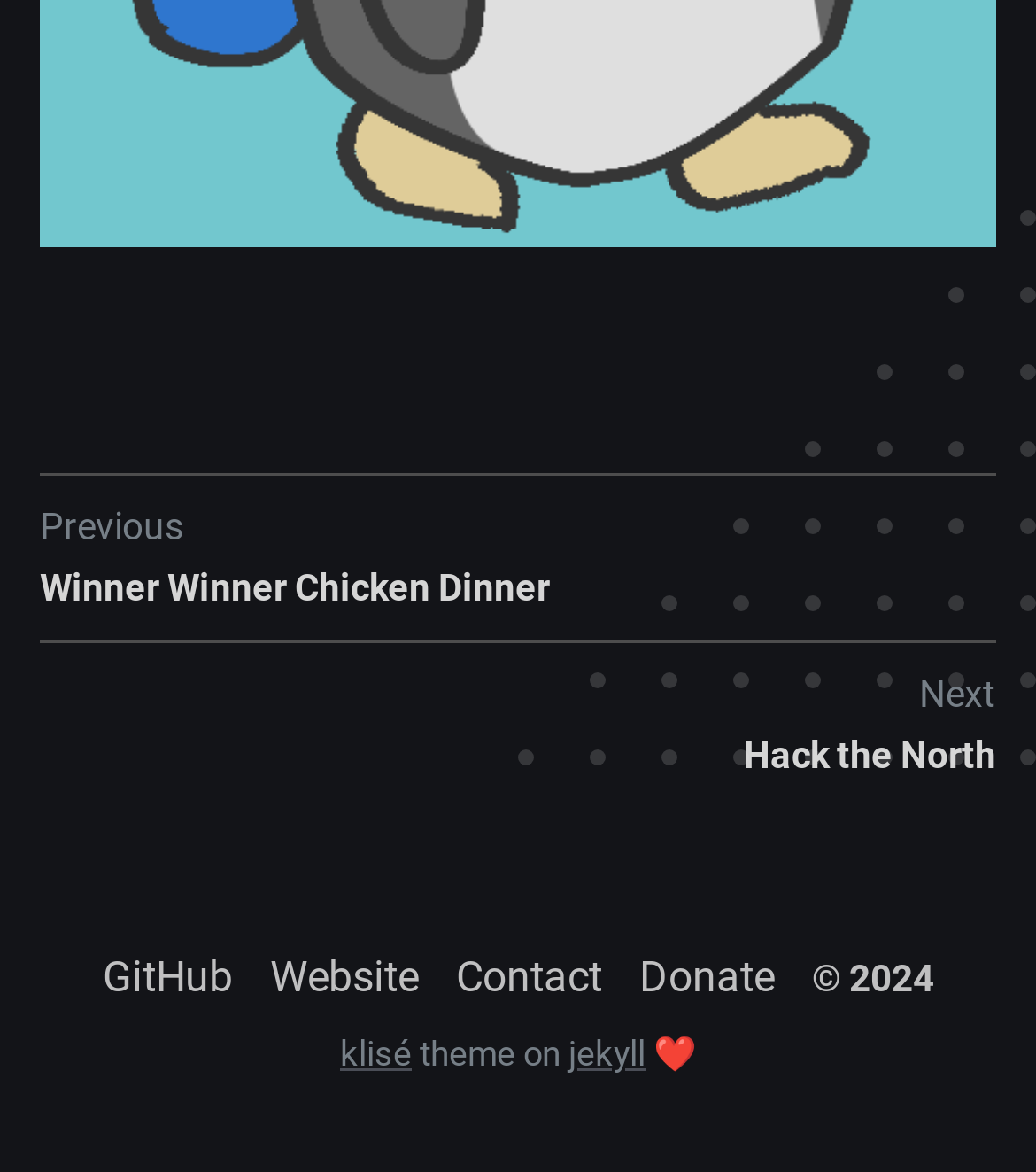What is the copyright year of the website?
Offer a detailed and exhaustive answer to the question.

I found the copyright year by looking at the bottom of the page, where I saw the text '© 2024', which indicates the copyright year of the website.